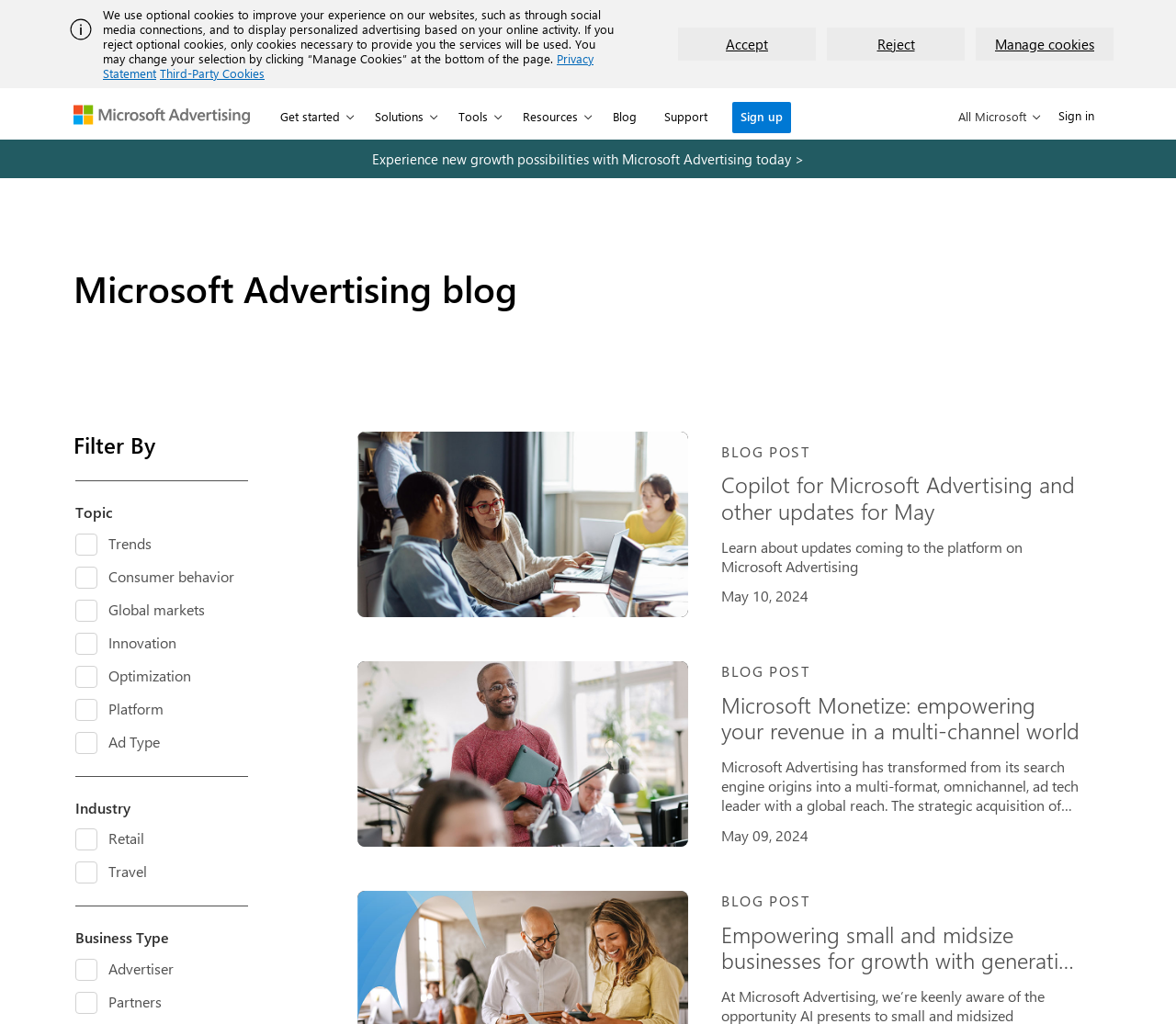Ascertain the bounding box coordinates for the UI element detailed here: "parent_node: Trends name="topic" value="msa-about:topic/trends"". The coordinates should be provided as [left, top, right, bottom] with each value being a float between 0 and 1.

[0.064, 0.521, 0.083, 0.542]